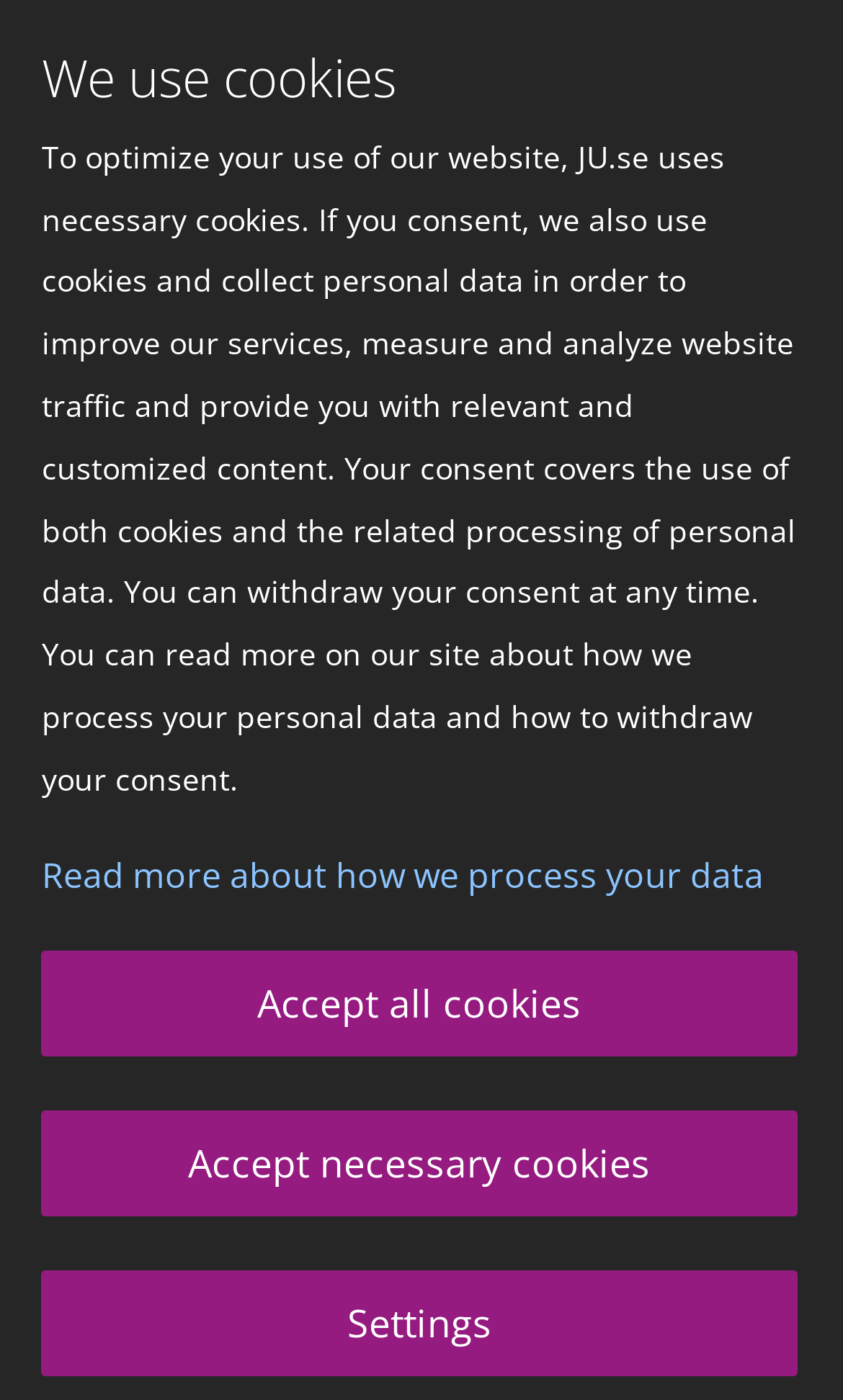Predict the bounding box coordinates for the UI element described as: "title="Logotype (back to startpage)"". The coordinates should be four float numbers between 0 and 1, presented as [left, top, right, bottom].

[0.0, 0.007, 0.54, 0.081]